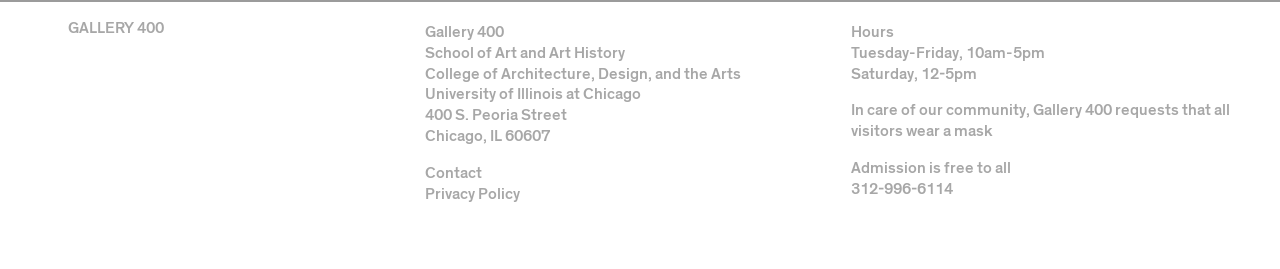What is the phone number of the gallery?
Based on the visual details in the image, please answer the question thoroughly.

The phone number of the gallery can be found in the middle-right section of the webpage, where it is written as '312-996-6114' in a static text element.